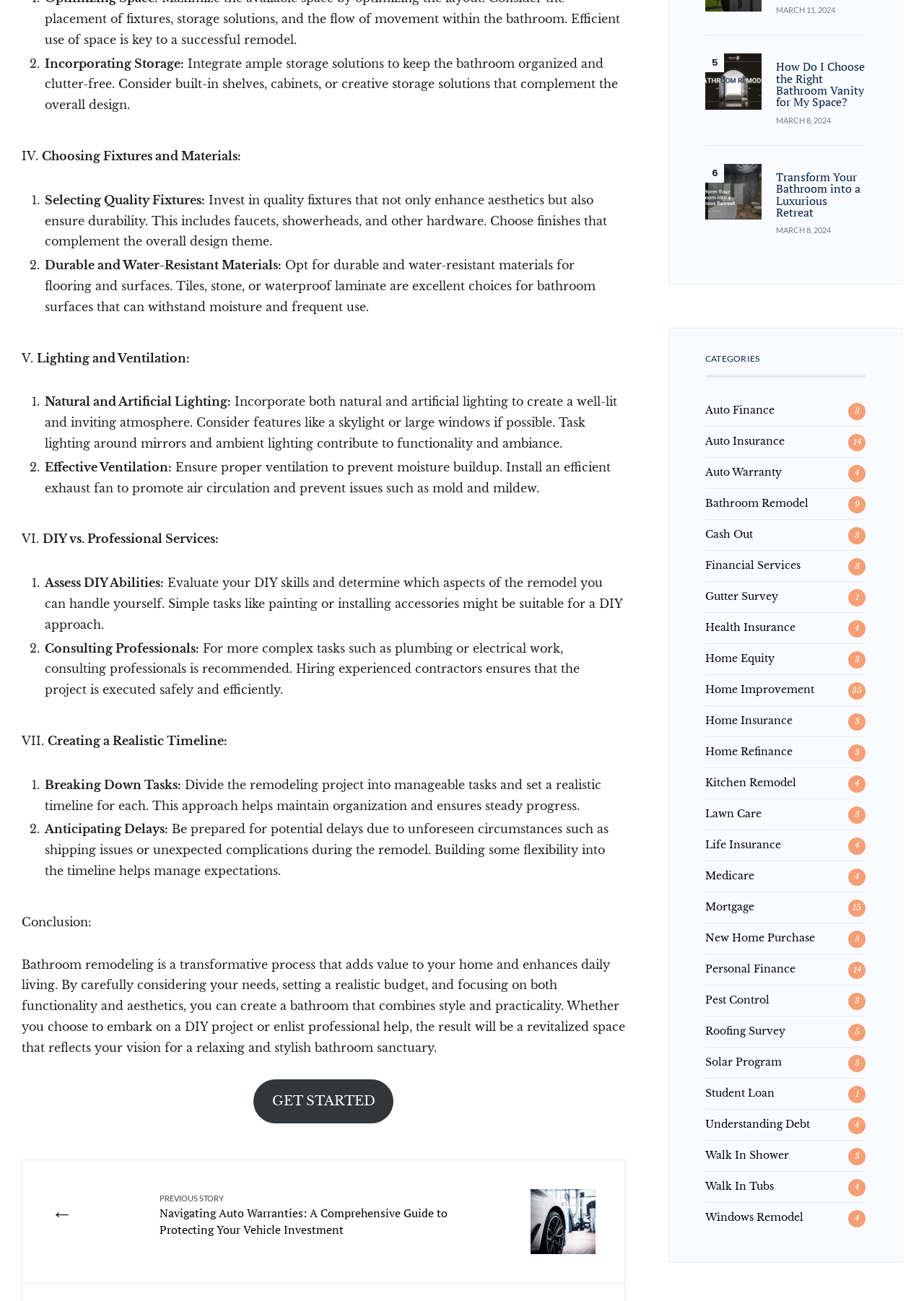Please provide a one-word or phrase answer to the question: 
How many sections are there in the bathroom remodeling guide?

7